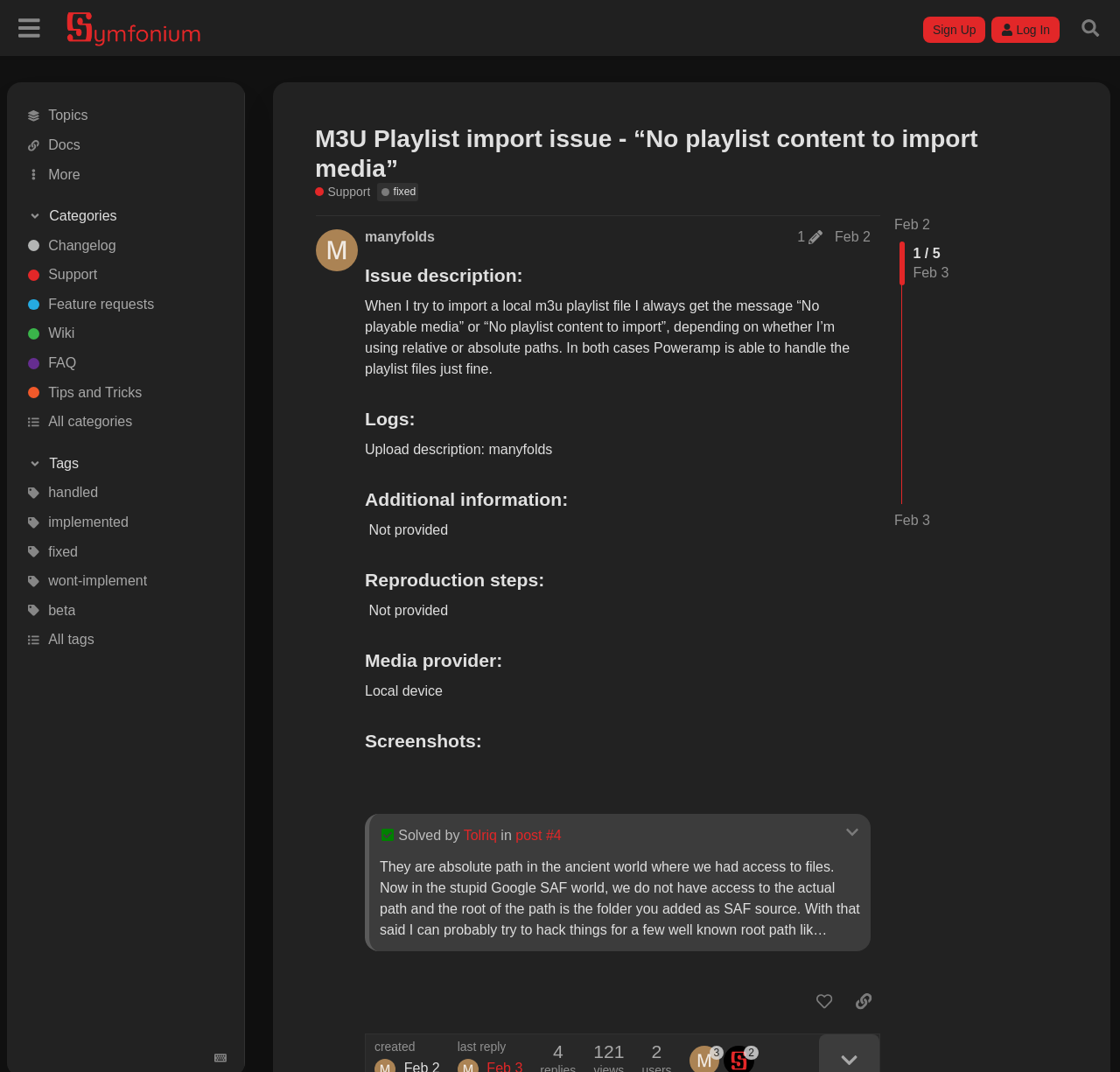Give an extensive and precise description of the webpage.

This webpage is a support page for Symfonium, a media player software. At the top, there is a header section with a button to expand or collapse the sidebar, a link to Symfonium support, and buttons to sign up, log in, and search. Below the header, there are links to various topics, including Docs, Categories, Changelog, Support, Feature requests, Wiki, FAQ, and Tips and Tricks.

The main content of the page is a support issue description, which is titled "M3U Playlist import issue - “No playlist content to import media”". The description explains that when trying to import a local m3u playlist file, the user always gets an error message, and provides more details about the issue. Below the description, there are sections for Logs, Additional information, Reproduction steps, Media provider, and Screenshots, but most of these sections are empty or not provided.

On the right side of the page, there is a section with tags, including handled, implemented, fixed, wont-implement, and beta. There is also a button to expand or collapse the tags section.

At the bottom of the page, there is a post edit history section, which shows a post by manyfolds on Feb 2, with a link to the post and a button to edit the post. There is also a solved tag and a link to the solution post by Tolriq.